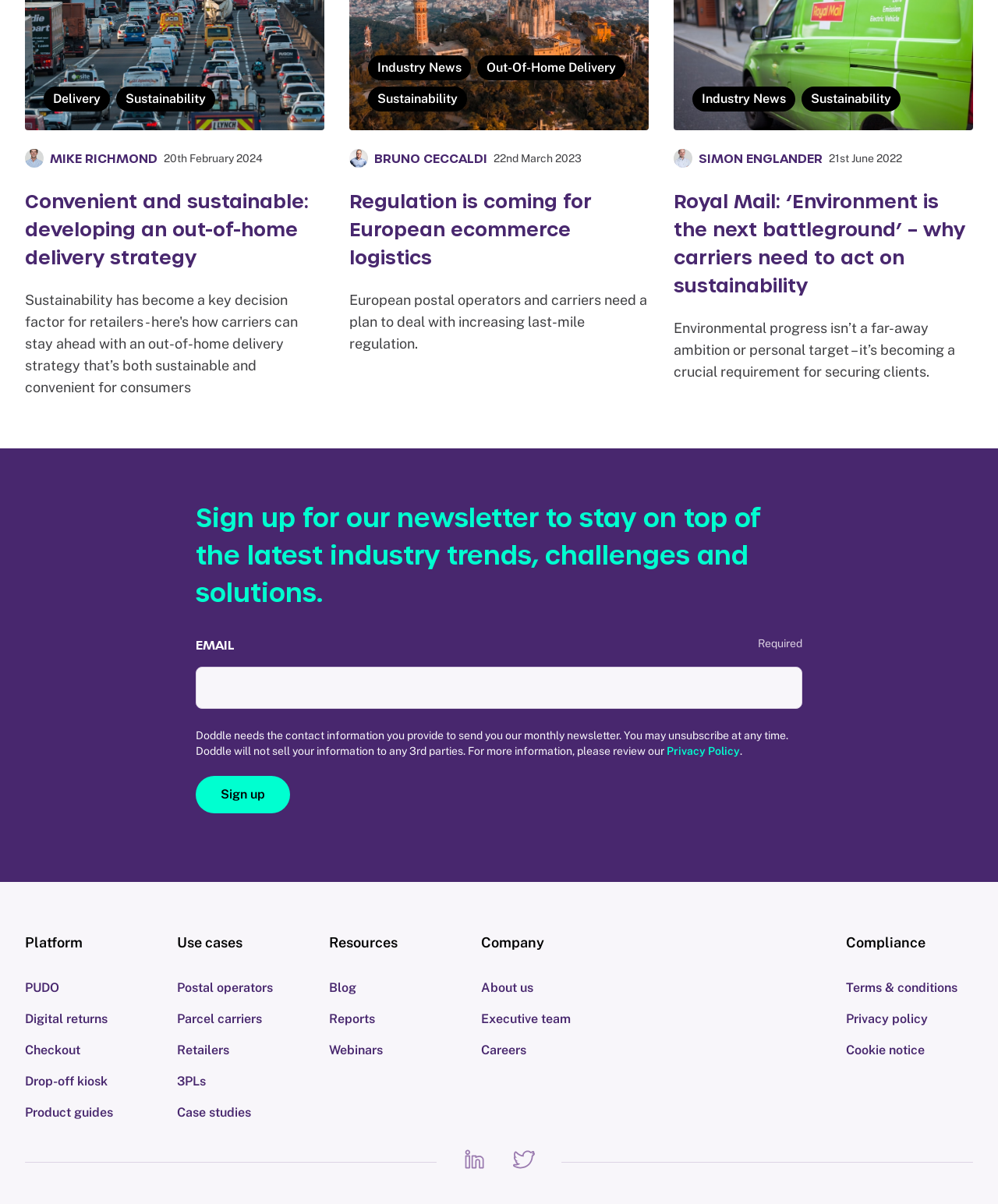Please identify the bounding box coordinates of the element's region that should be clicked to execute the following instruction: "Click on the 'Delivery' link". The bounding box coordinates must be four float numbers between 0 and 1, i.e., [left, top, right, bottom].

[0.044, 0.072, 0.11, 0.092]